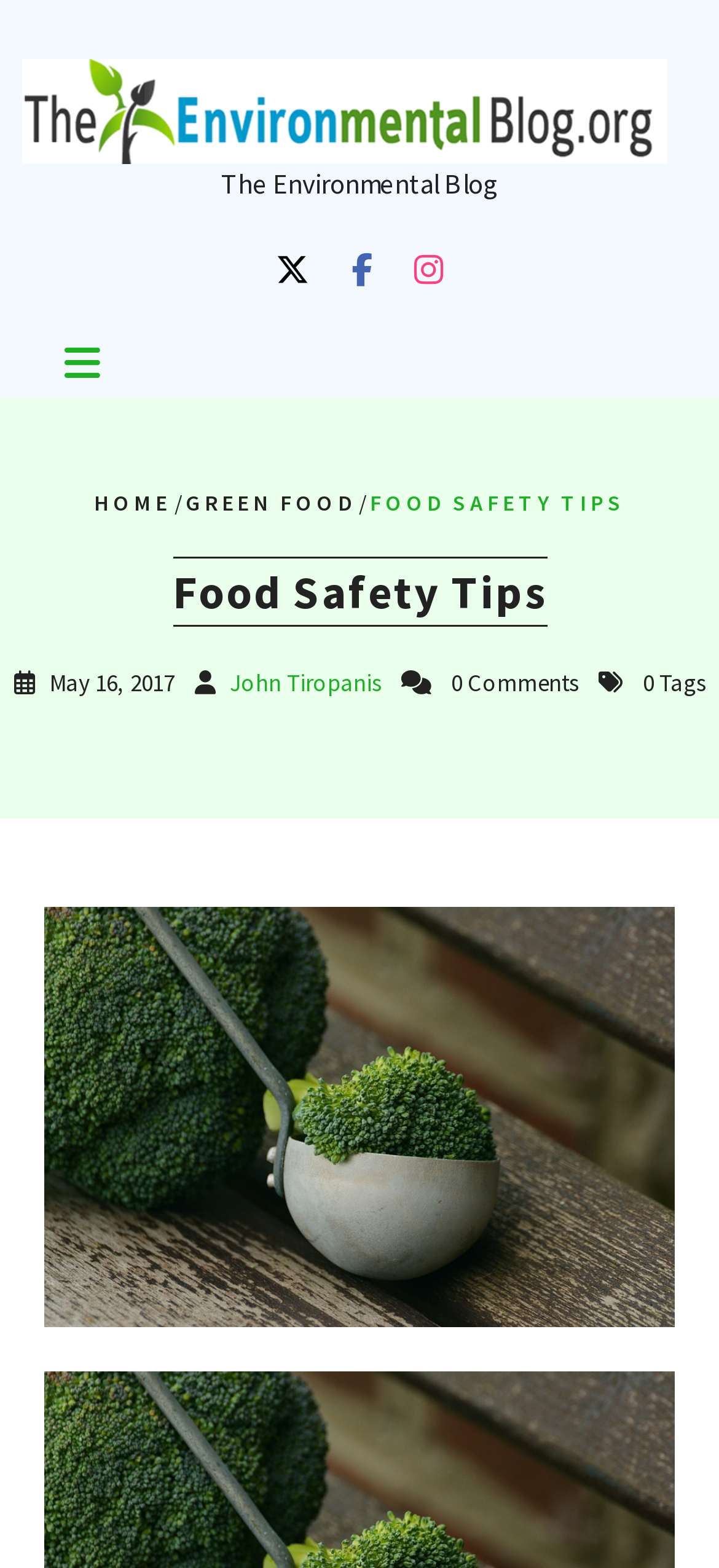Explain the webpage's layout and main content in detail.

The webpage is about food safety tips, with a prominent logo at the top left corner. The logo is accompanied by the text "The Environmental Blog" to its right. Below the logo, there are three social media links, represented by icons, aligned horizontally. 

To the right of the social media links, there is a button with a search icon, which when clicked, reveals a dropdown menu with links to "HOME", "GREEN FOOD", and the current page "FOOD SAFETY TIPS", separated by forward slashes. 

The main content of the webpage starts with a heading "Food Safety Tips" at the top center. Below the heading, there is a publication date "May 16, 2017" on the left, followed by the author's name "John Tiropanis" on the right. Further to the right, there are two more pieces of information: "0 Comments" and "0 Tags". 

The main article or content of the webpage is not explicitly described in the accessibility tree, but it is likely to be below the heading and publication information. There is a large image related to "green food" that takes up most of the bottom half of the webpage.